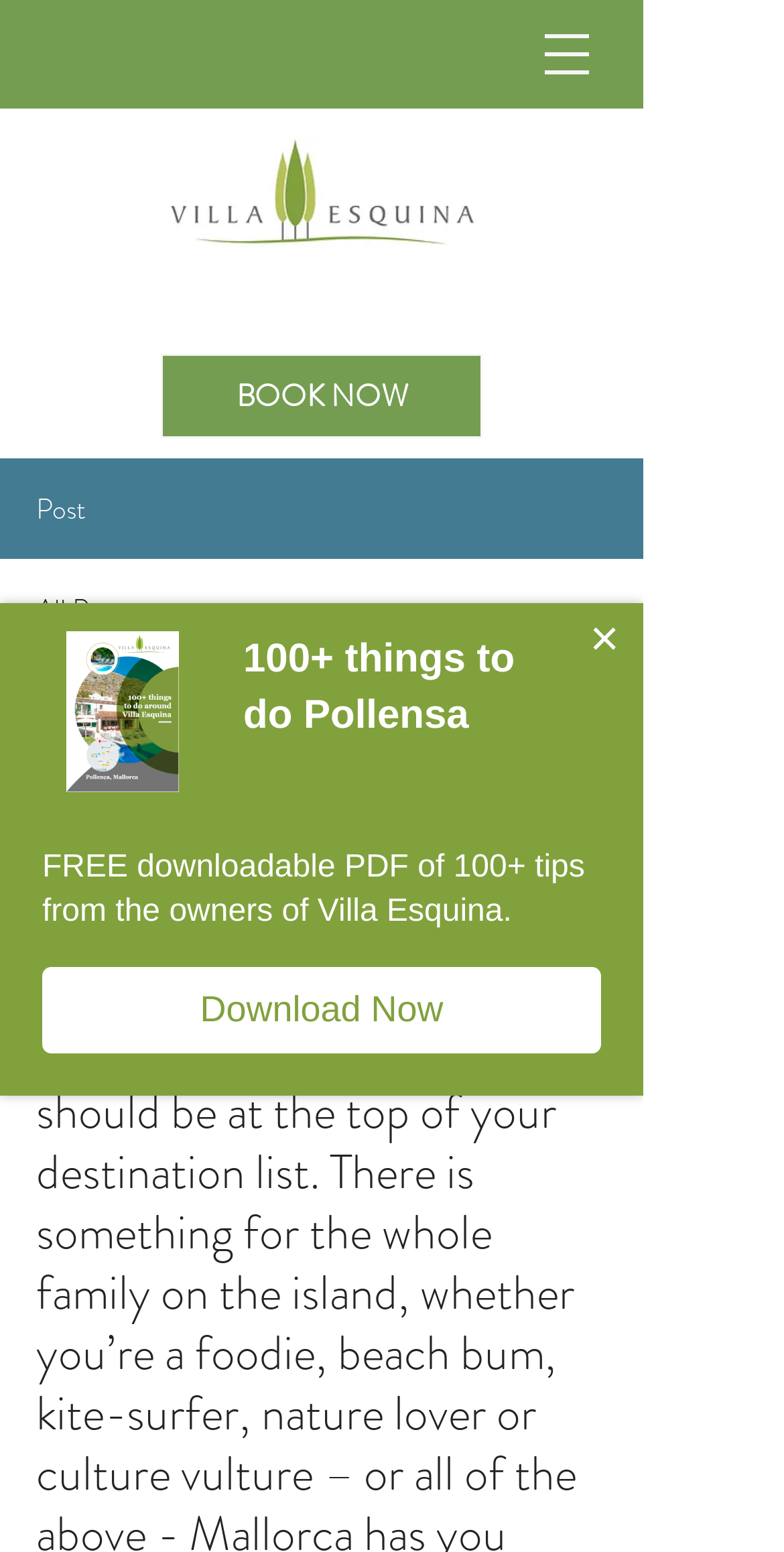Reply to the question with a single word or phrase:
Who is the author of the article?

Andy Evans